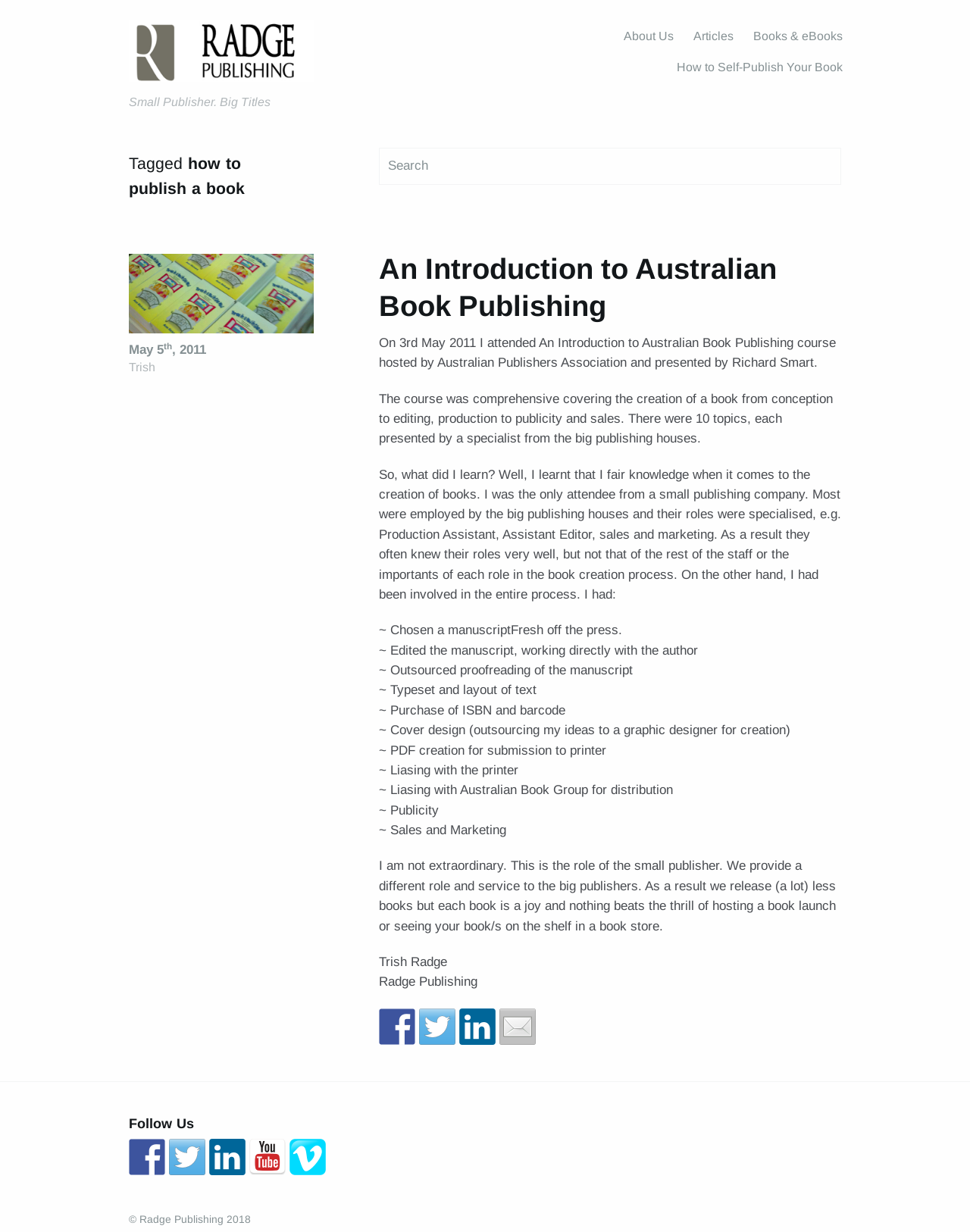Respond with a single word or phrase for the following question: 
How many social media links are there?

5